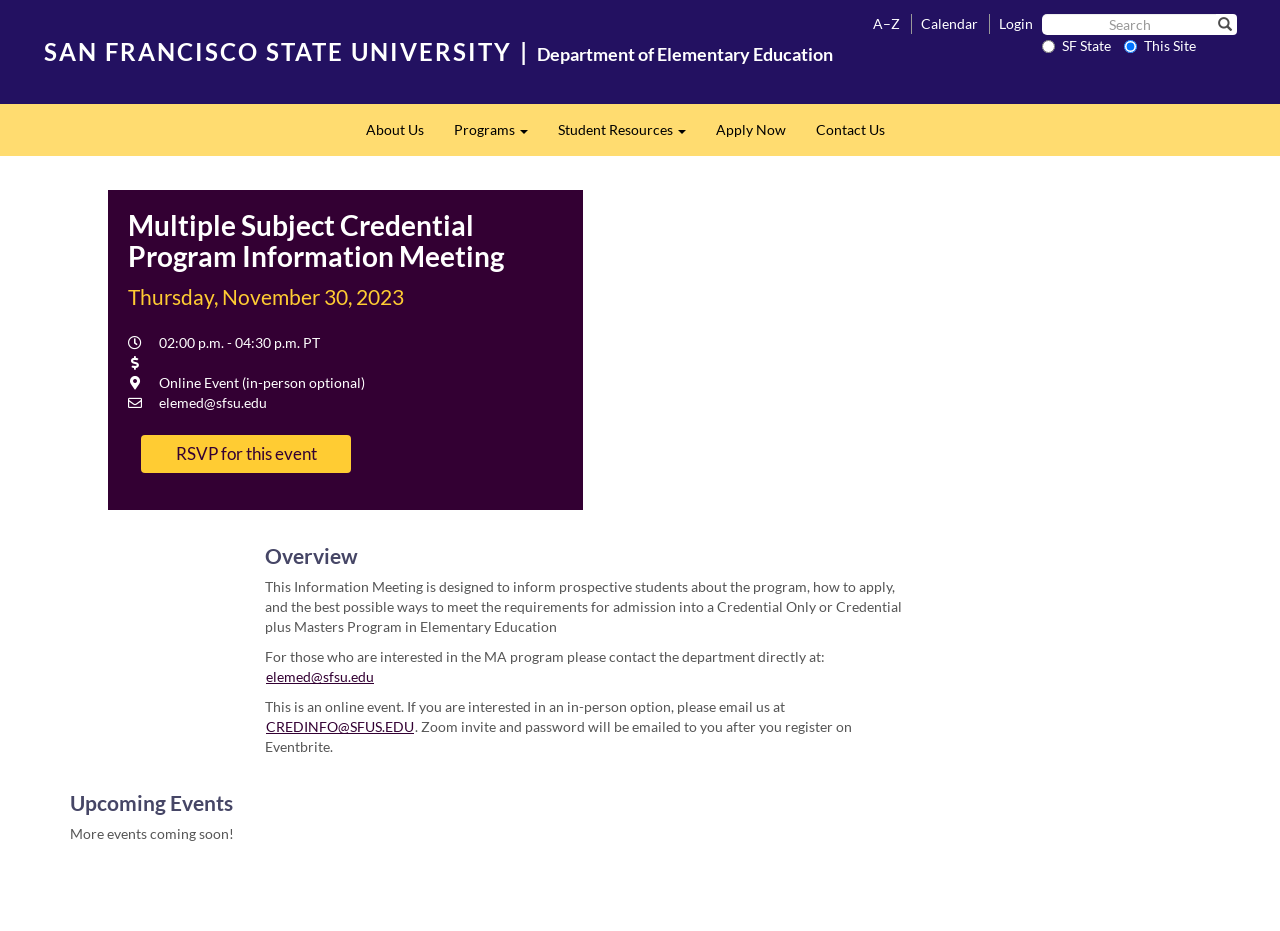Specify the bounding box coordinates of the area to click in order to execute this command: 'Click on the 'Home' link'. The coordinates should consist of four float numbers ranging from 0 to 1, and should be formatted as [left, top, right, bottom].

None